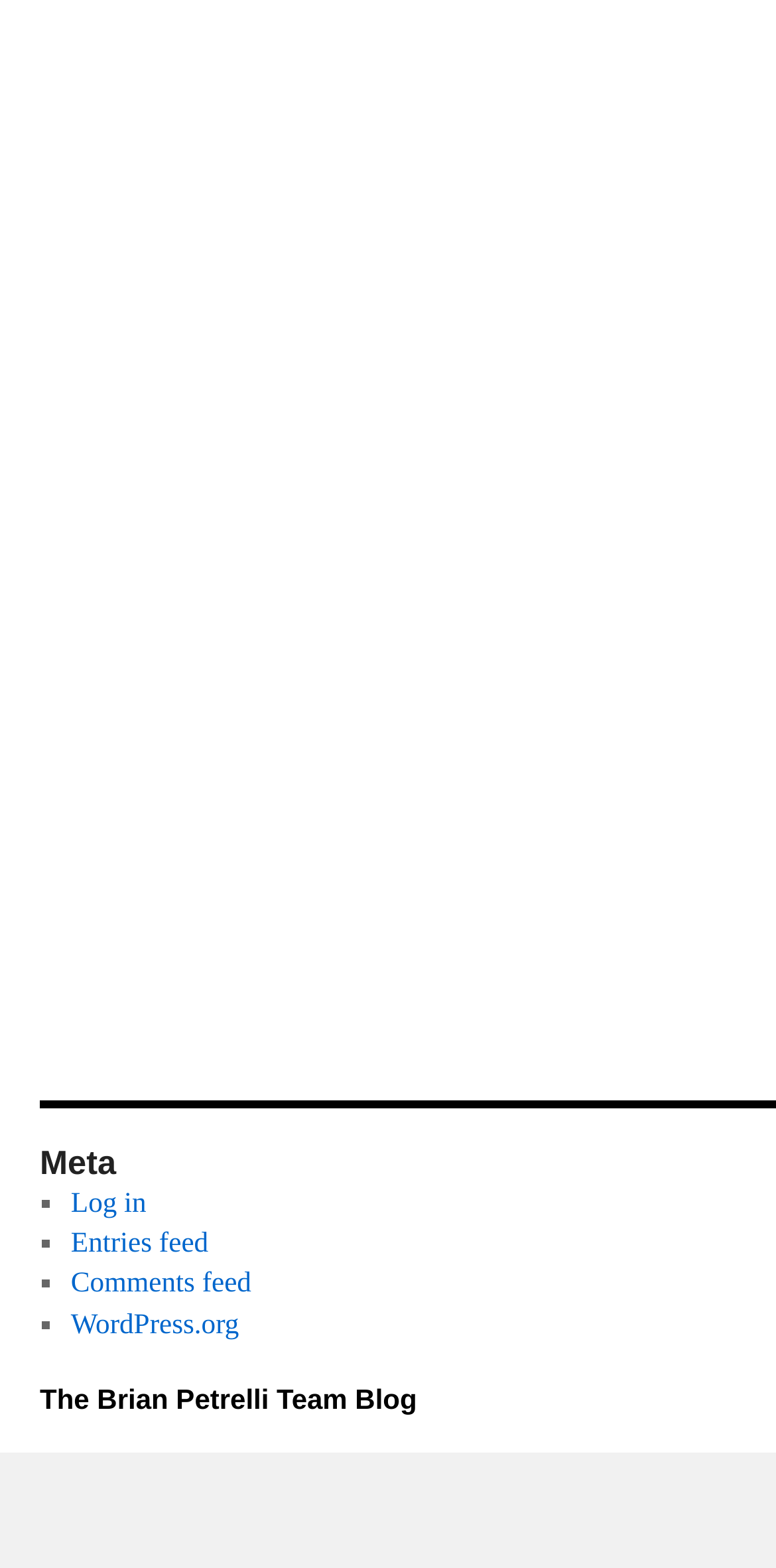How many list markers are in the top section?
Please provide a single word or phrase in response based on the screenshot.

4